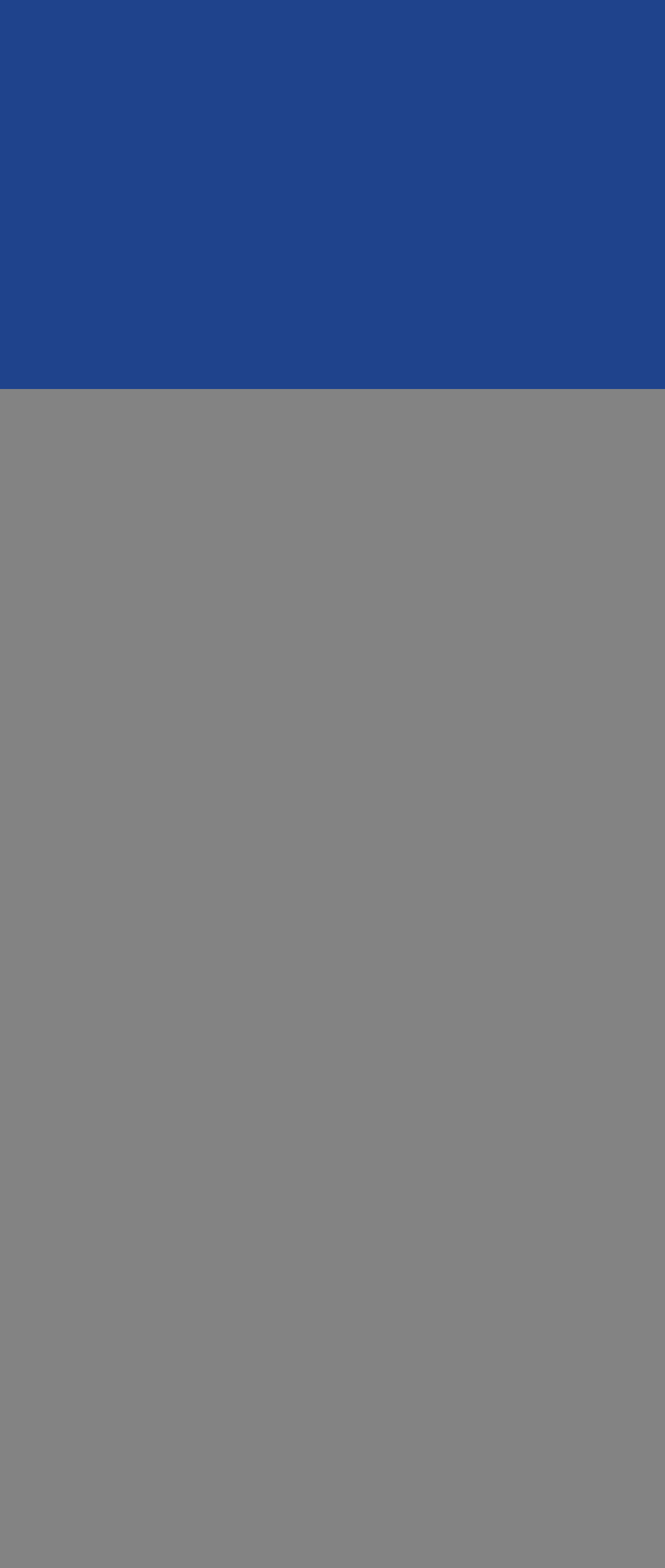Find the bounding box coordinates for the UI element whose description is: "Contact Us". The coordinates should be four float numbers between 0 and 1, in the format [left, top, right, bottom].

[0.372, 0.92, 0.627, 0.952]